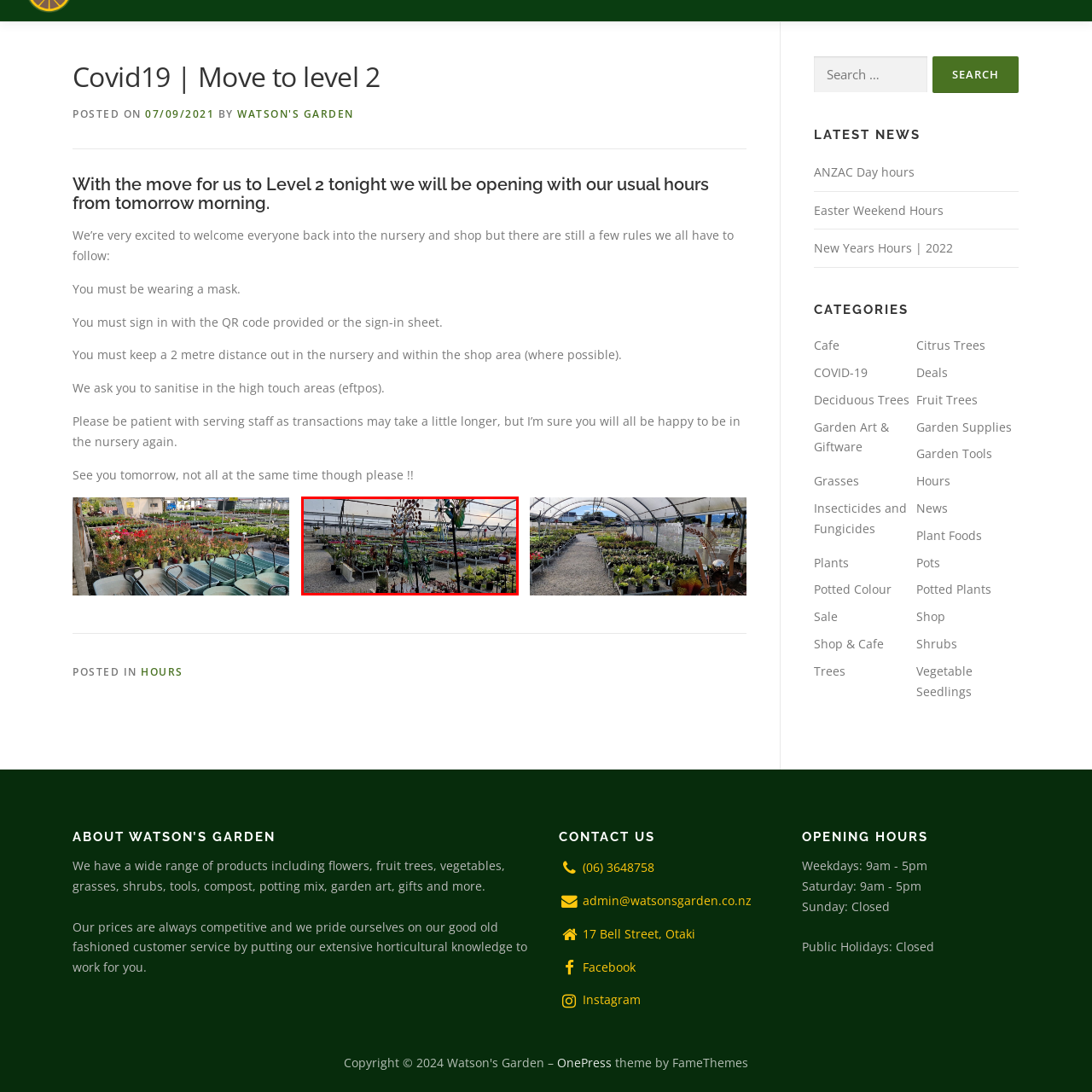Please examine the highlighted section of the image enclosed in the red rectangle and provide a comprehensive answer to the following question based on your observation: What is the purpose of Watson's Garden?

The caption states that Watson's Garden aims to welcome visitors back for a delightful shopping experience while adhering to safety protocols, which implies that the purpose of Watson's Garden is to provide a pleasant shopping experience for its customers.